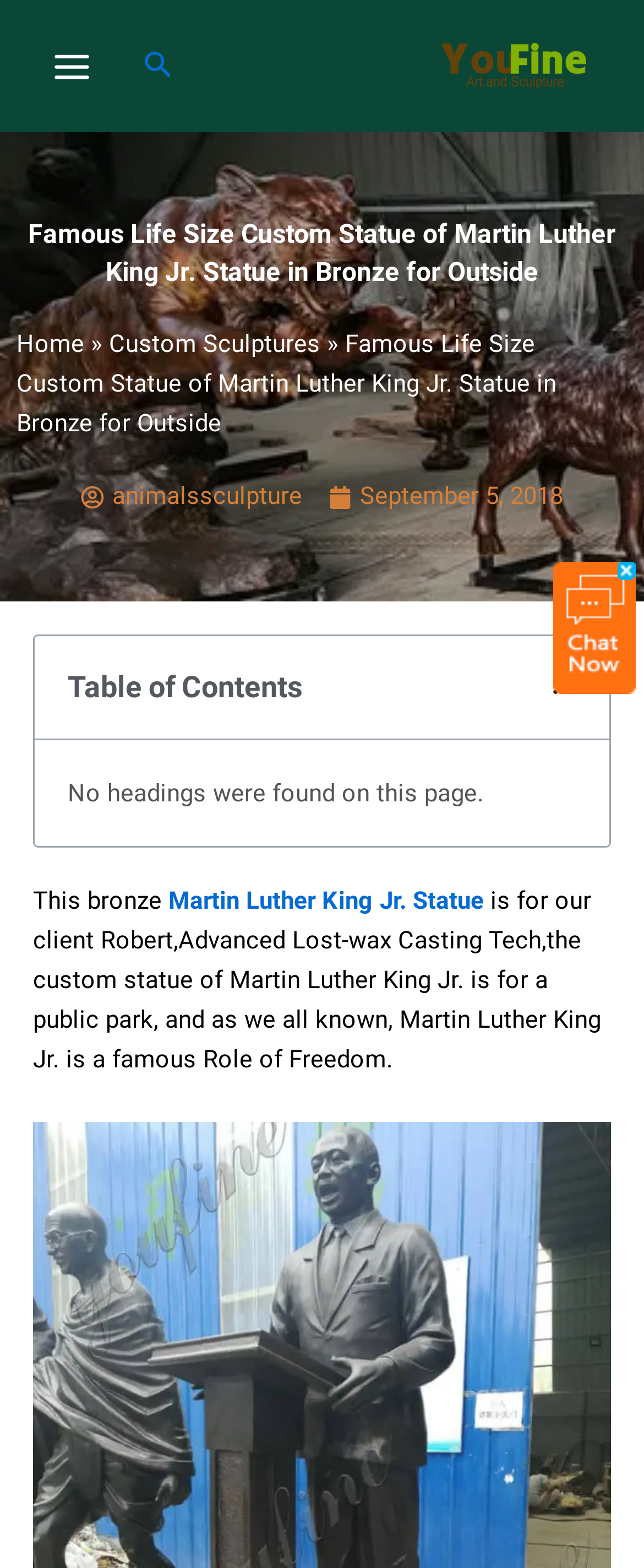What is the main subject of the custom statue?
Based on the visual, give a brief answer using one word or a short phrase.

Martin Luther King Jr.